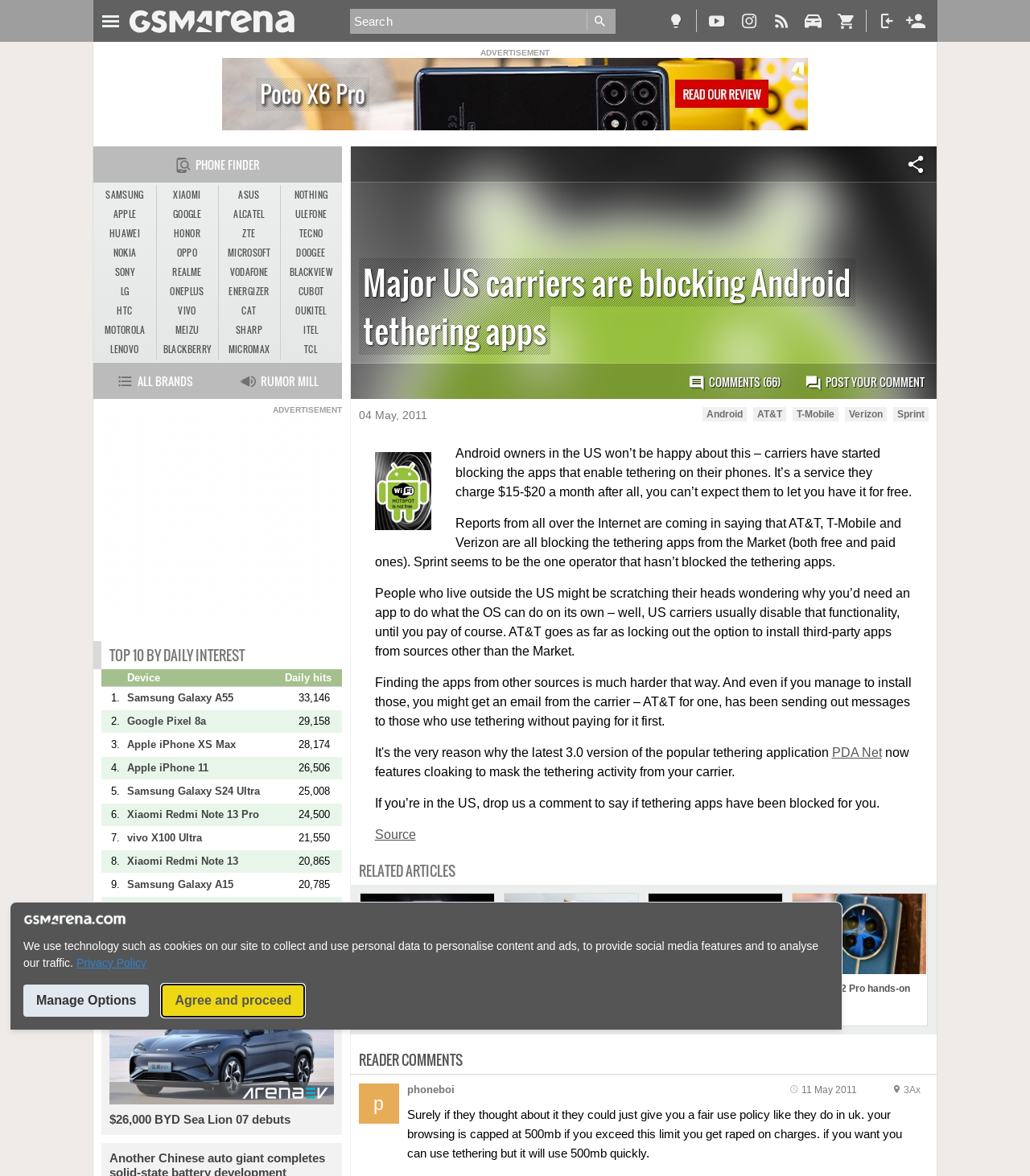Your task is to find and give the main heading text of the webpage.

Major US carriers are blocking Android tethering apps